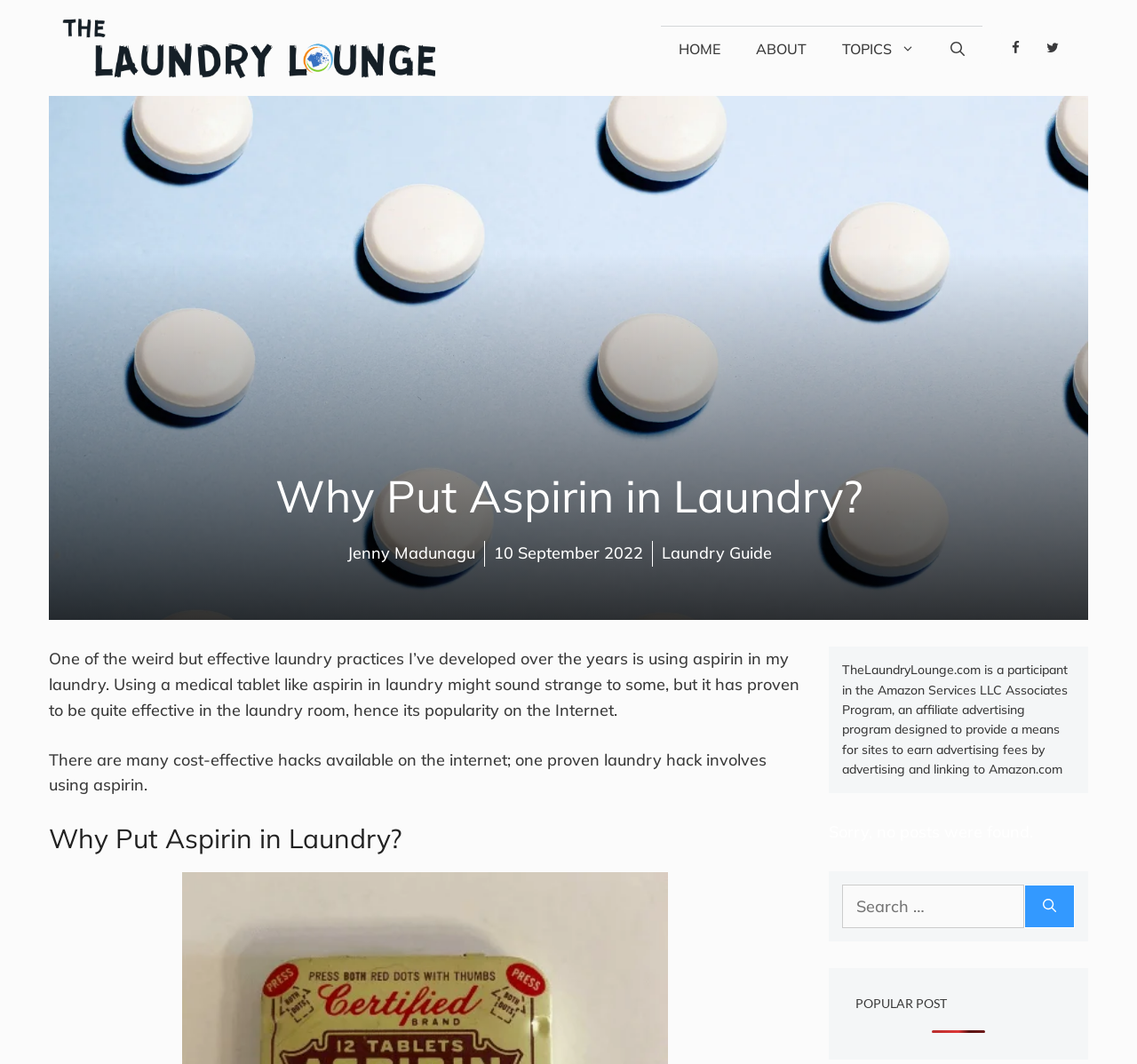What is the author of the article?
Please look at the screenshot and answer in one word or a short phrase.

Jenny Madunagu